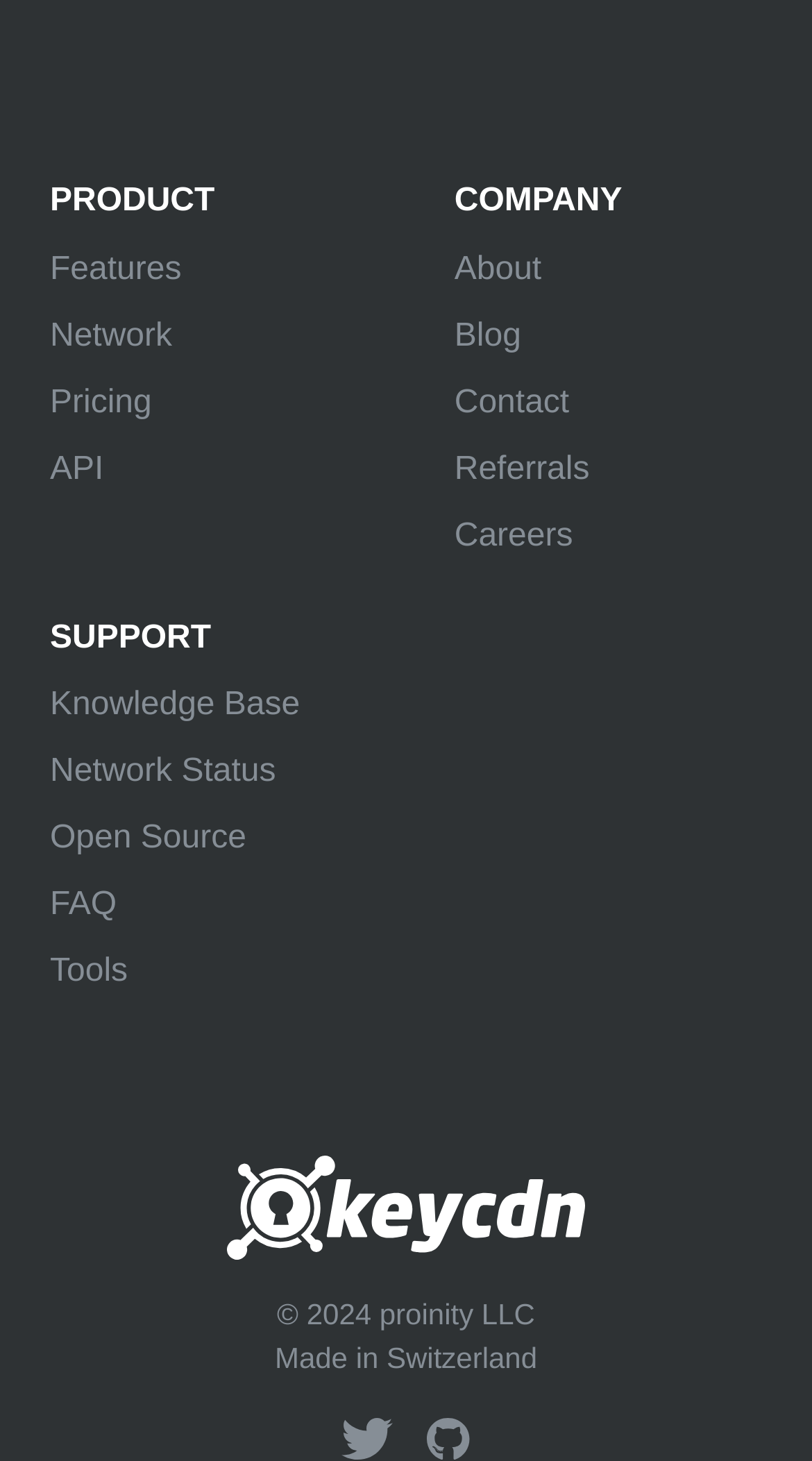Determine the bounding box coordinates of the element's region needed to click to follow the instruction: "Check the knowledge base". Provide these coordinates as four float numbers between 0 and 1, formatted as [left, top, right, bottom].

[0.062, 0.471, 0.369, 0.495]